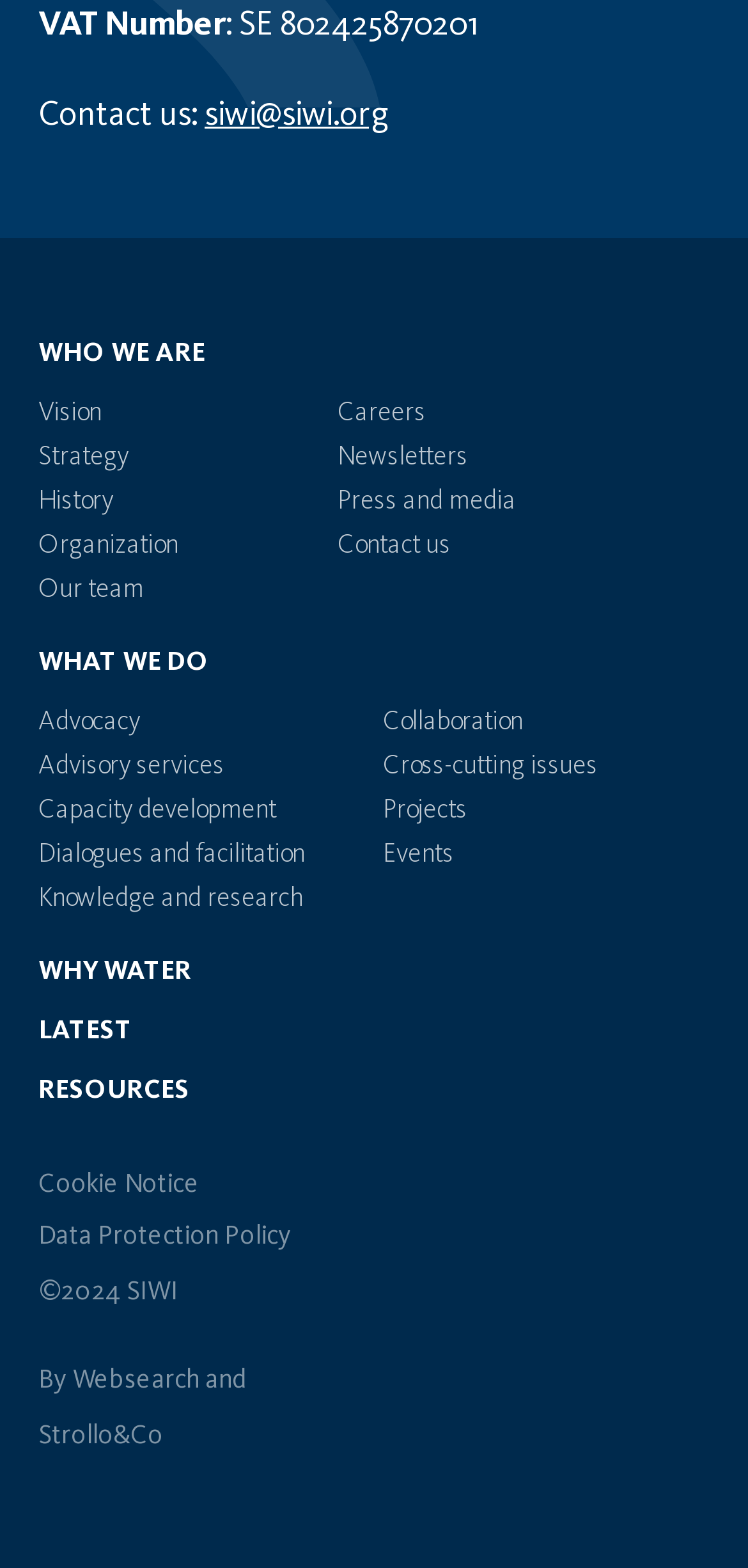Give a concise answer using one word or a phrase to the following question:
What is the VAT number of SIWI?

SE 802425870201